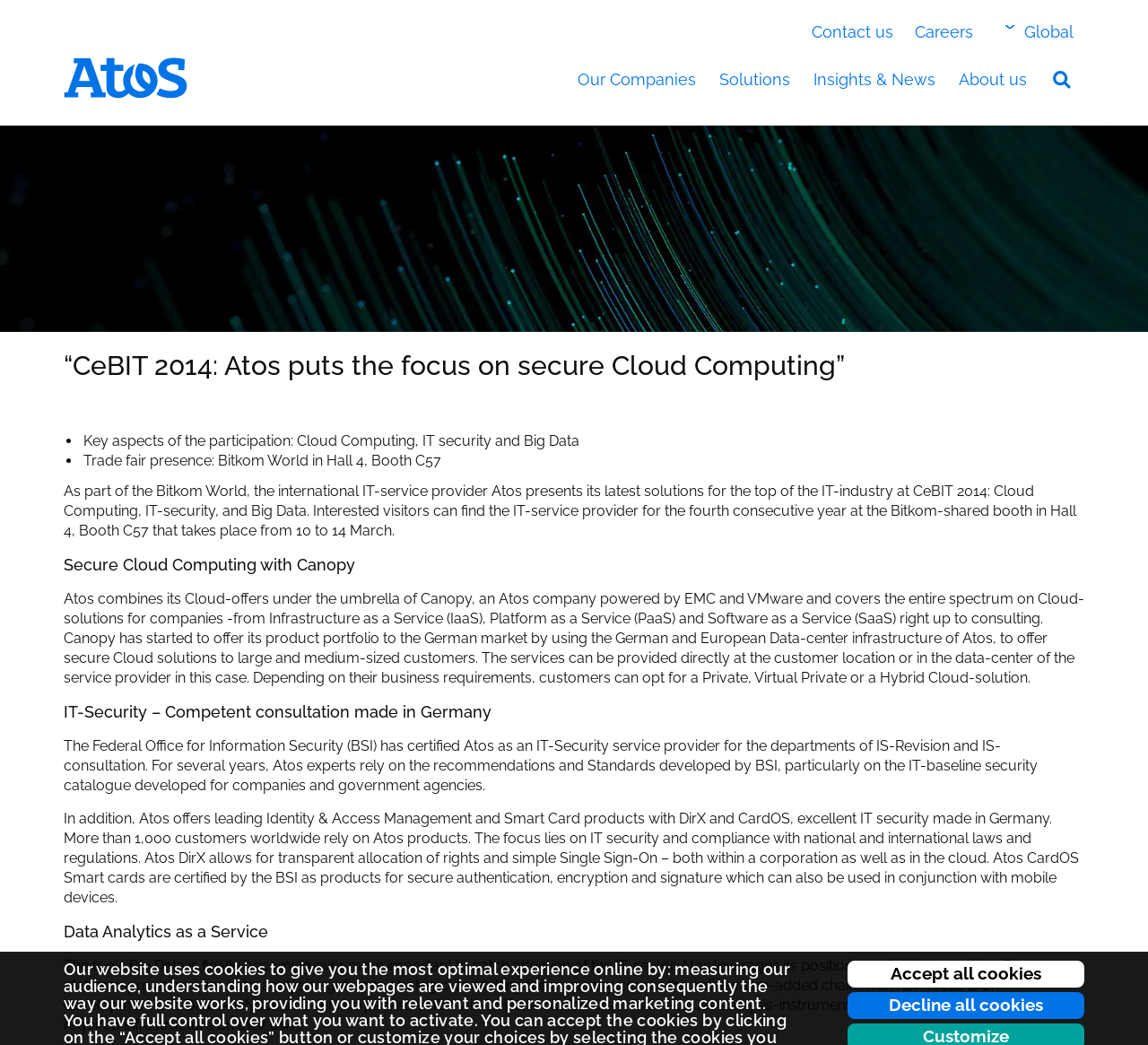Could you find the bounding box coordinates of the clickable area to complete this instruction: "Contact Mercom India"?

None